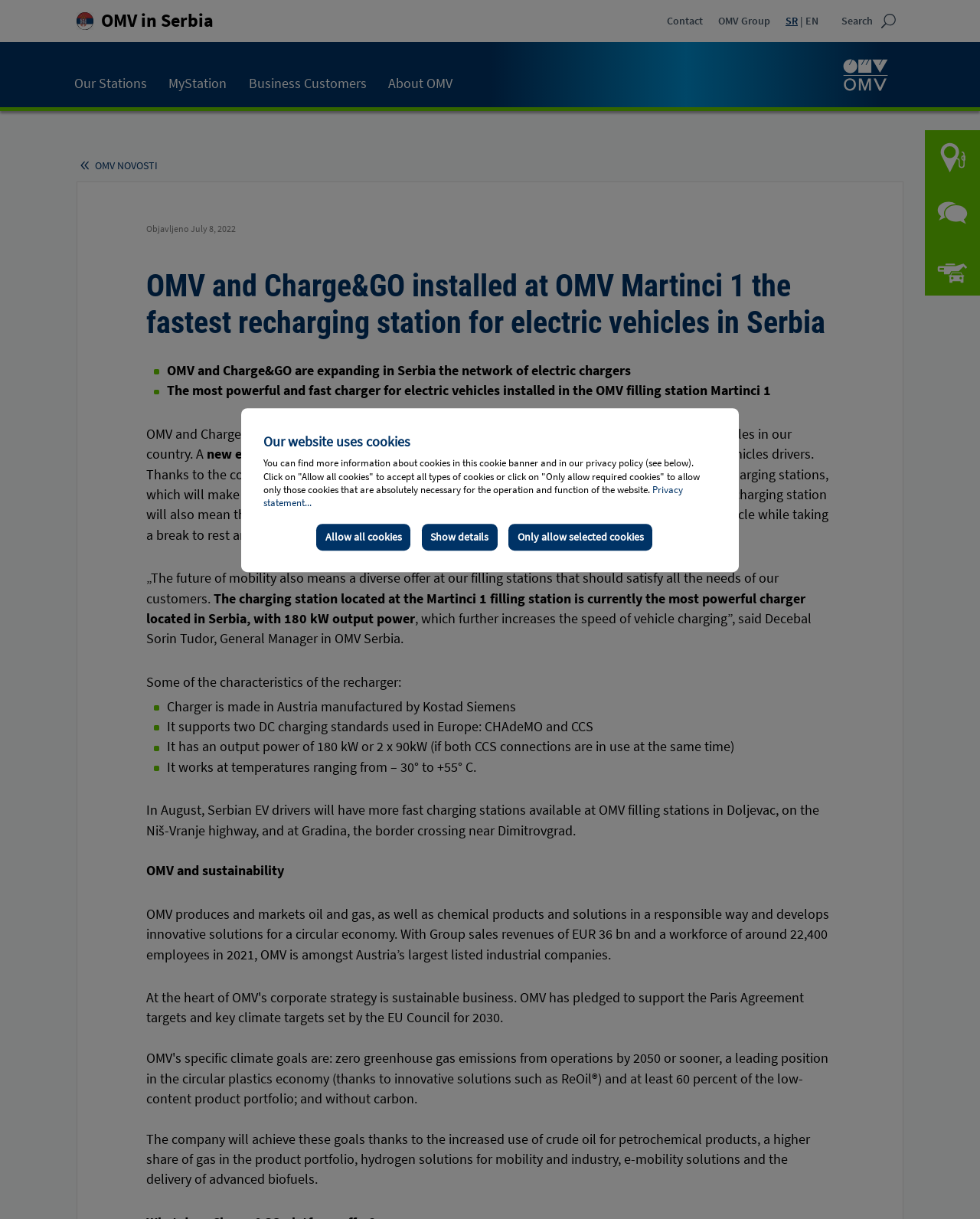Identify and extract the heading text of the webpage.

OMV and Charge&GO installed at OMV Martinci 1 the fastest recharging station for electric vehicles in Serbia